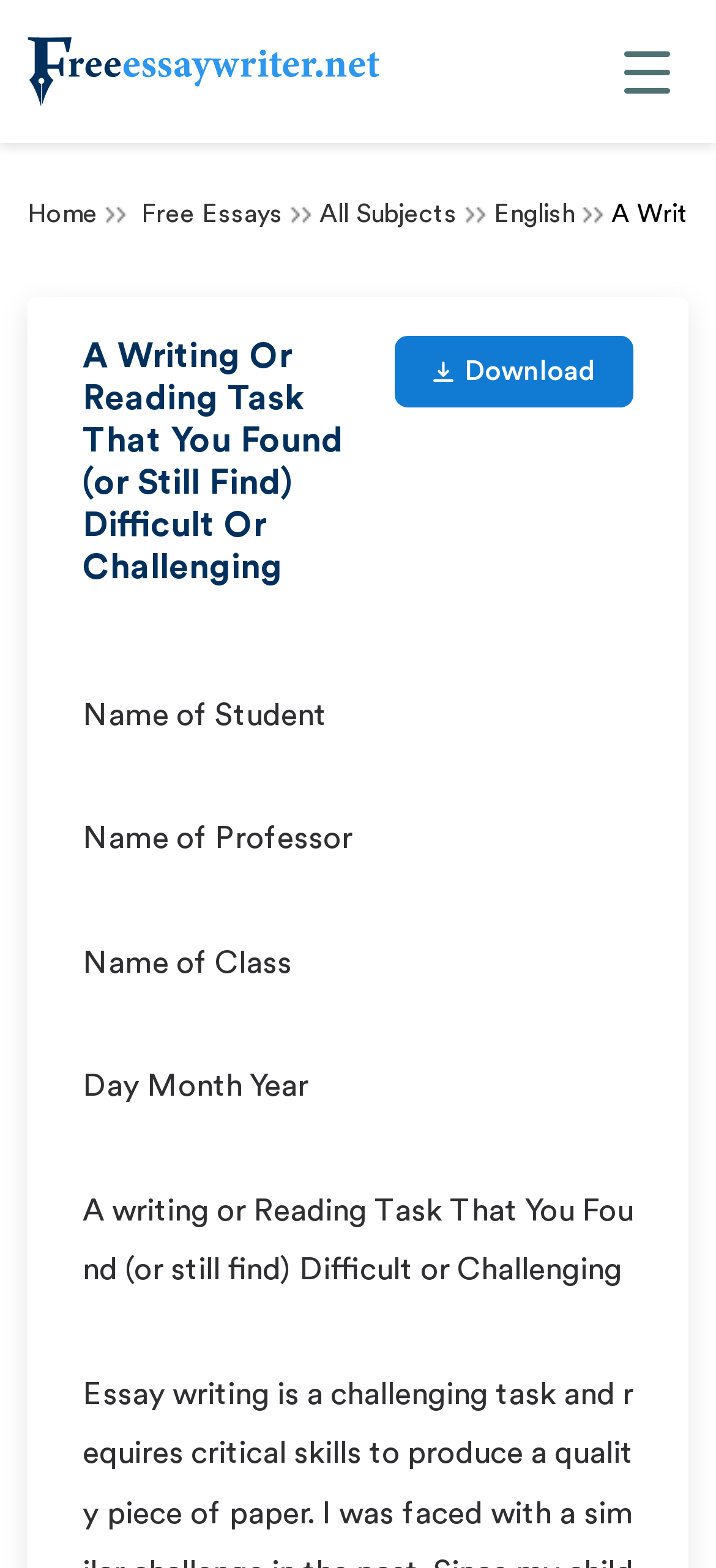What is the logo of the website?
Could you please answer the question thoroughly and with as much detail as possible?

The logo is located at the top left corner of the webpage, and it is an image with the text 'FreeEssayWriter.net'.